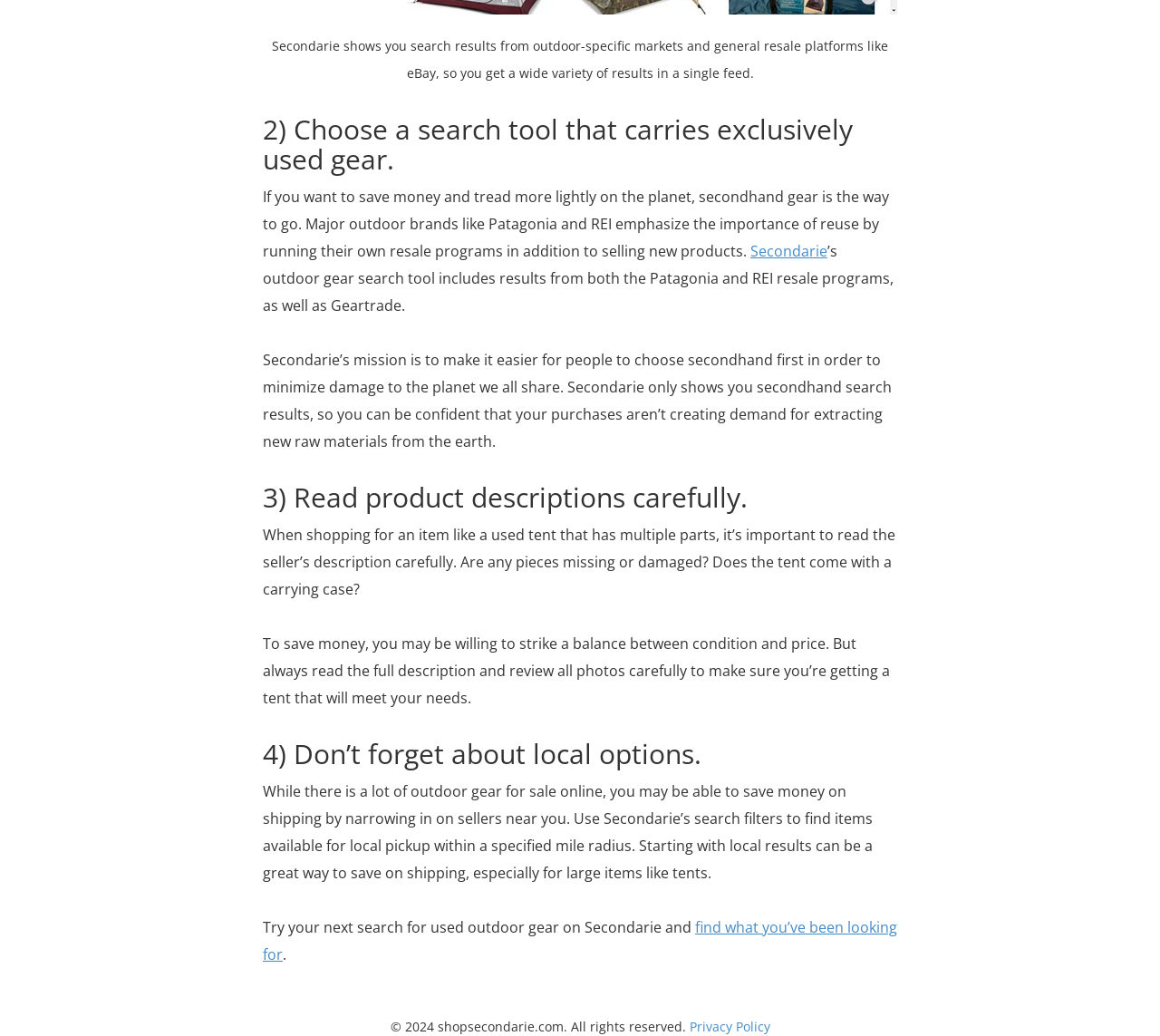Answer this question in one word or a short phrase: What is the copyright year of shopsecondarie.com?

2024